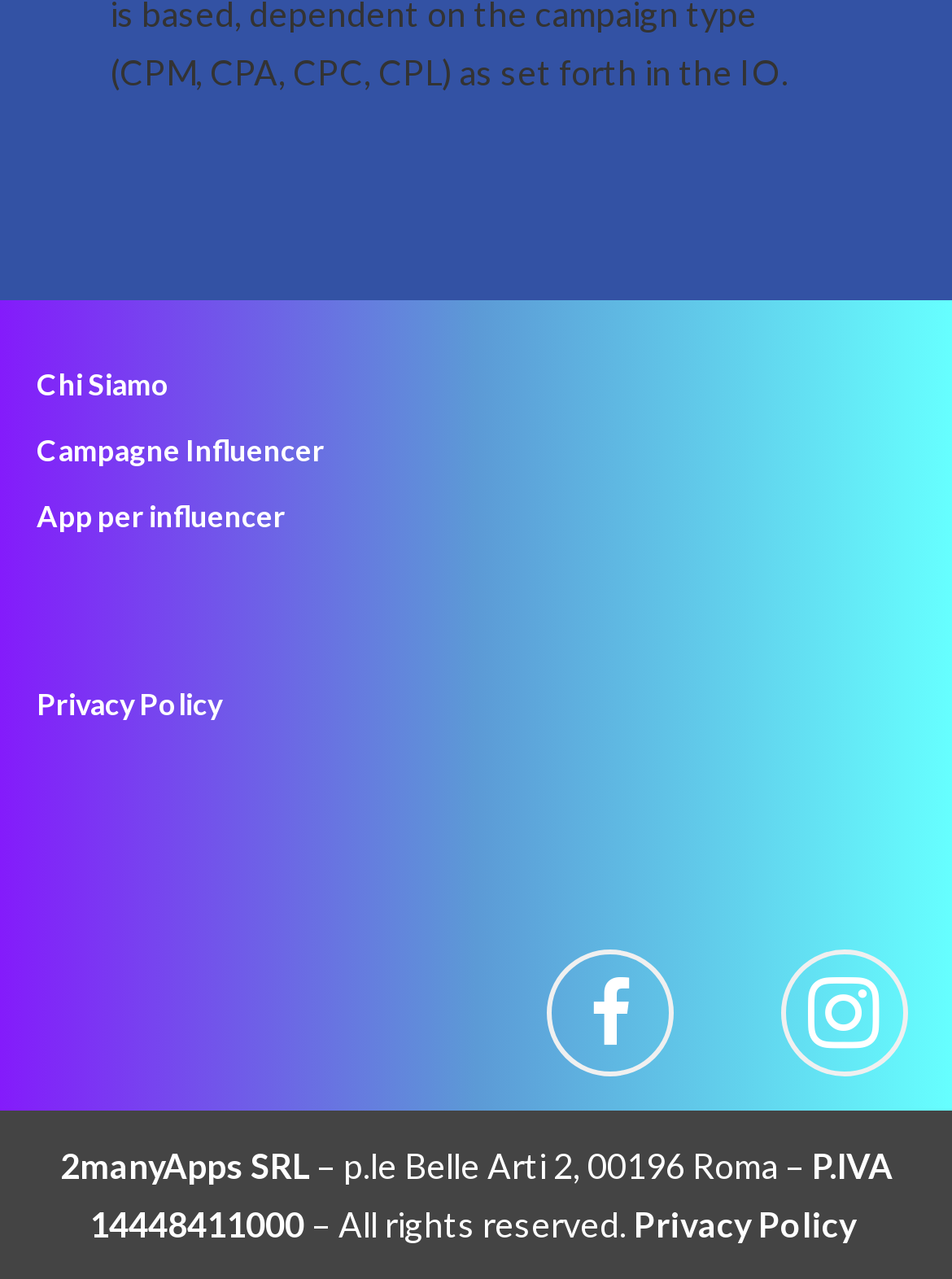Give a succinct answer to this question in a single word or phrase: 
What is the VAT number of the company?

14448411000